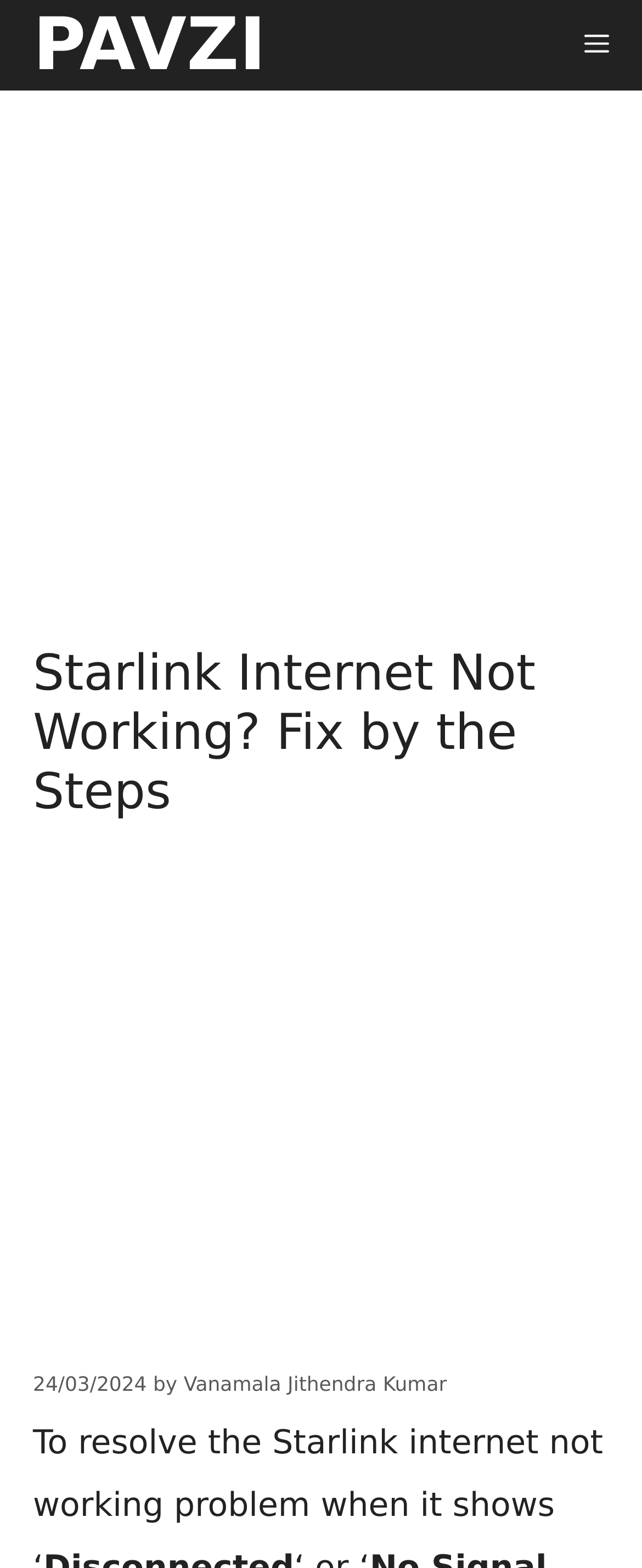Create a detailed summary of the webpage's content and design.

The webpage is about resolving Starlink internet not working issues, specifically when it shows 'Disconnected' or 'No Signal Received' error messages. 

At the top left of the page, there is a link to 'PAVZI'. On the top right, there is a button labeled 'Menu' that controls a mobile menu. 

Below the top section, there is a large advertisement that spans the entire width of the page. 

The main content of the webpage is contained within a header section, which has a heading that matches the title of the page, 'Starlink Internet Not Working? Fix by the Steps'. 

Below the heading, there is another advertisement that takes up a significant portion of the page. 

At the bottom of the page, there is a section that displays the publication date, '24/03/2024', and the author's name, 'Vanamala Jithendra Kumar', with a link to the author's profile.